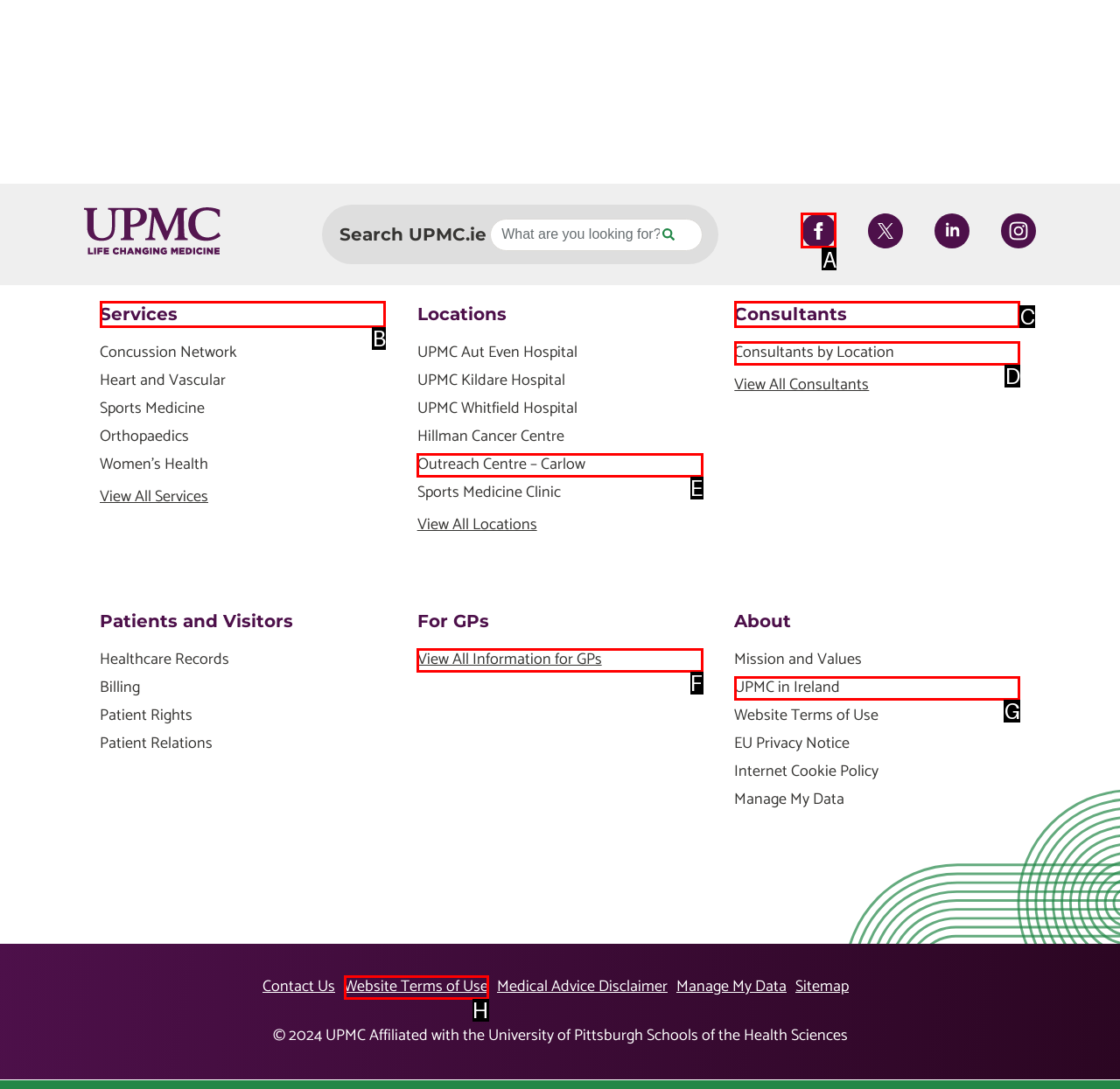Match the description to the correct option: View All Information for GPs
Provide the letter of the matching option directly.

F